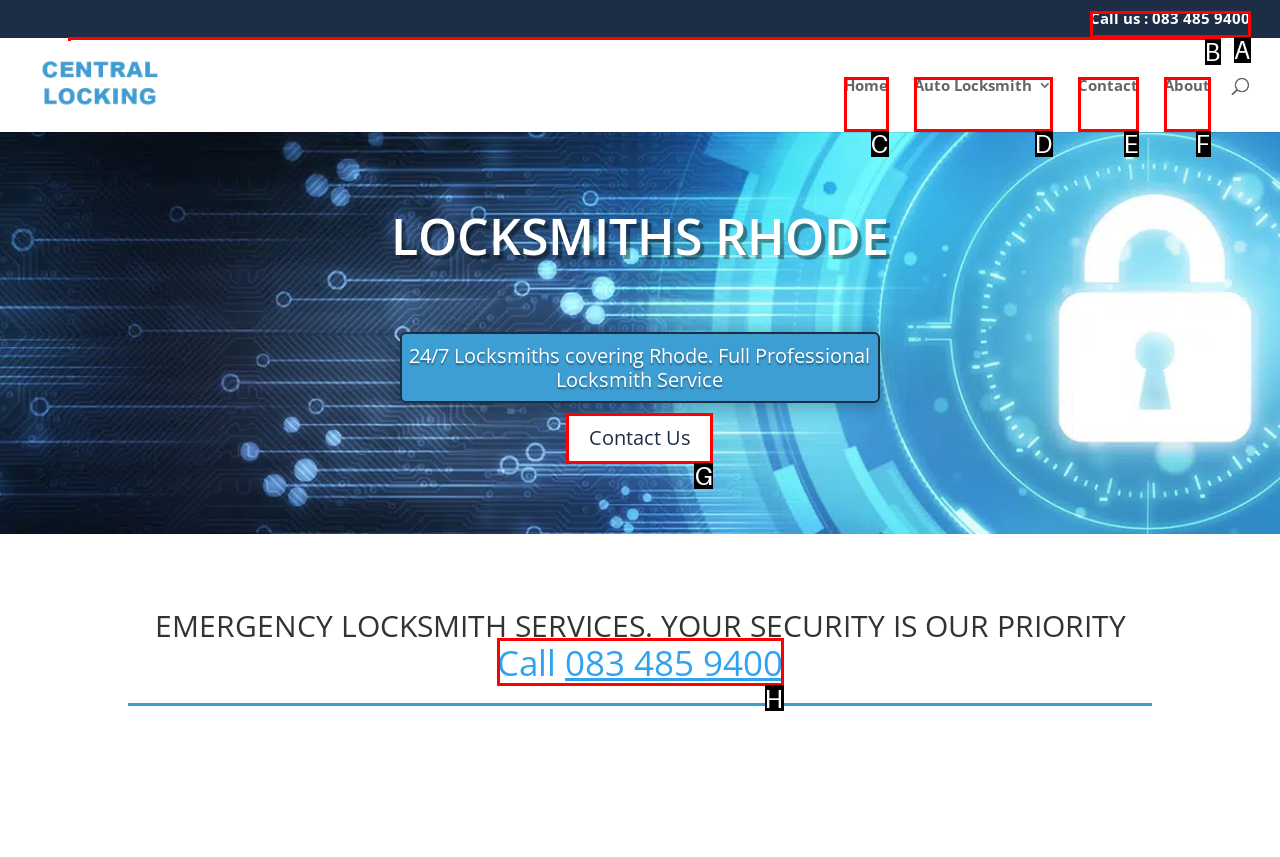Determine the HTML element that best matches this description: 2020 from the given choices. Respond with the corresponding letter.

None